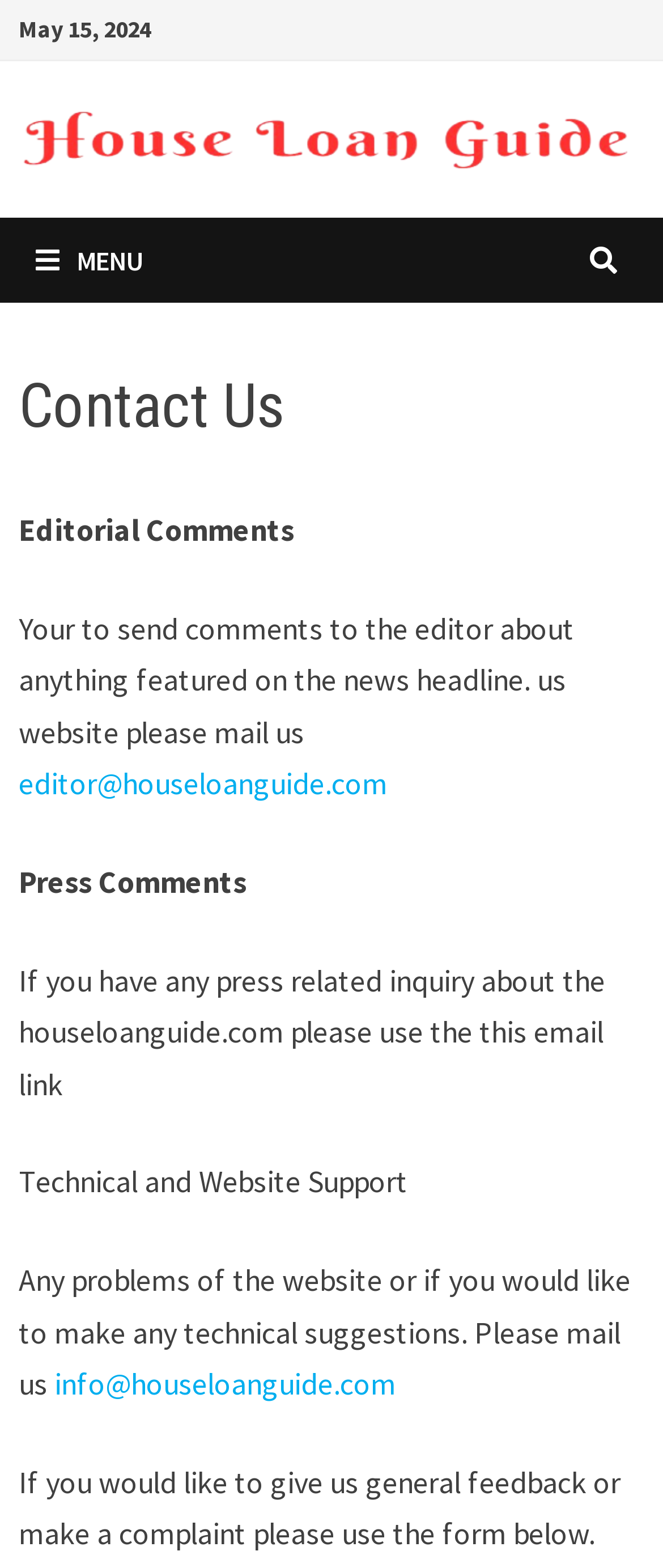Determine the bounding box coordinates (top-left x, top-left y, bottom-right x, bottom-right y) of the UI element described in the following text: info@houseloanguide.com

[0.082, 0.87, 0.598, 0.895]